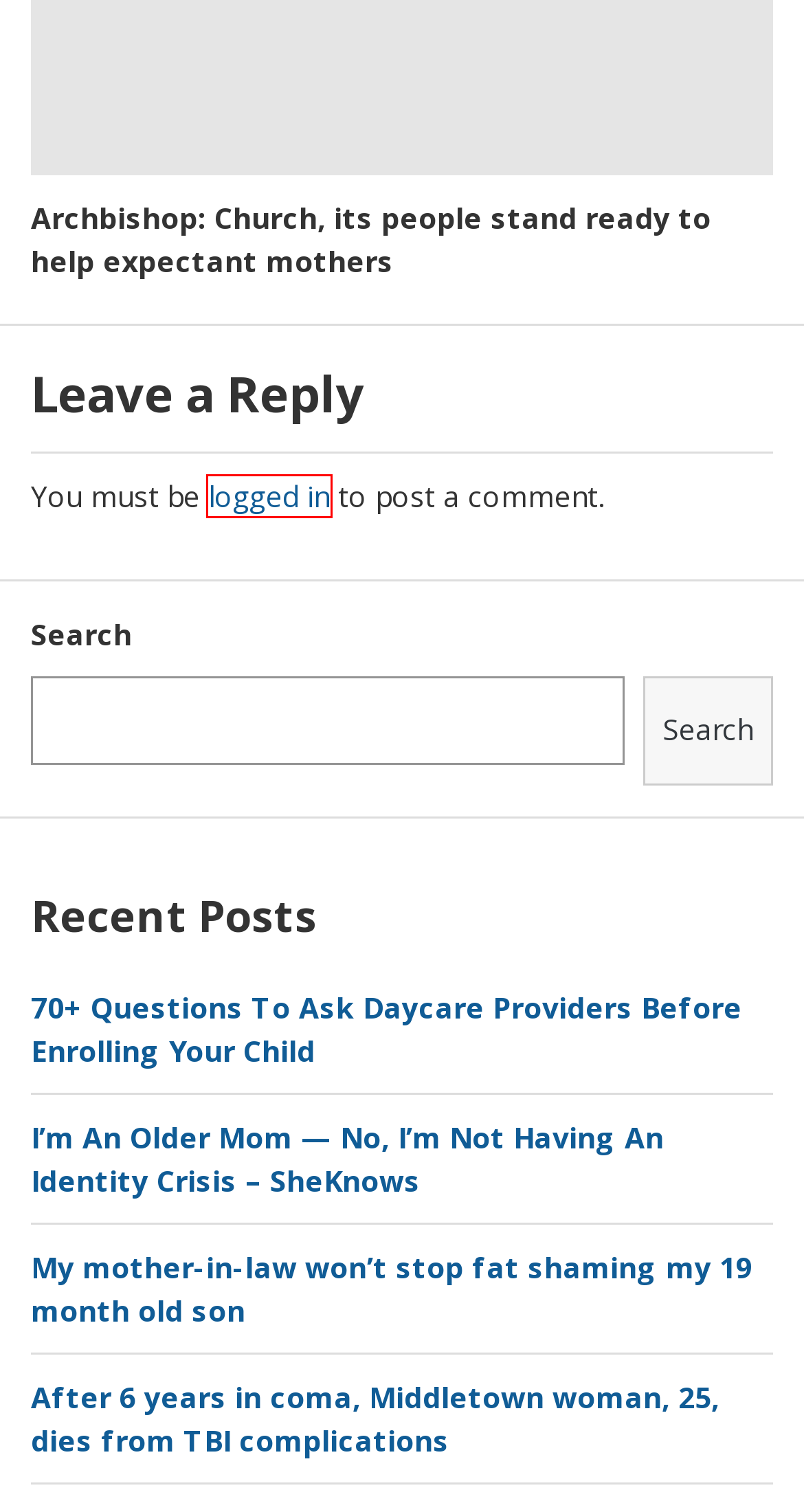Inspect the screenshot of a webpage with a red rectangle bounding box. Identify the webpage description that best corresponds to the new webpage after clicking the element inside the bounding box. Here are the candidates:
A. Disclaimer - Life As Mommy
B. I’m An Older Mom — No, I’m Not Having An Identity Crisis – SheKnows - Life As Mommy
C. After 6 years in coma, Middletown woman, 25, dies from TBI complications - Life As Mommy
D. Life As Mommy - Life As Mommy
E. 70+ Questions To Ask Daycare Providers Before Enrolling Your Child - Life As Mommy
F. Log In ‹ Life As Mommy  — WordPress
G. Terms and Conditions - Life As Mommy
H. About Us - Life As Mommy

F